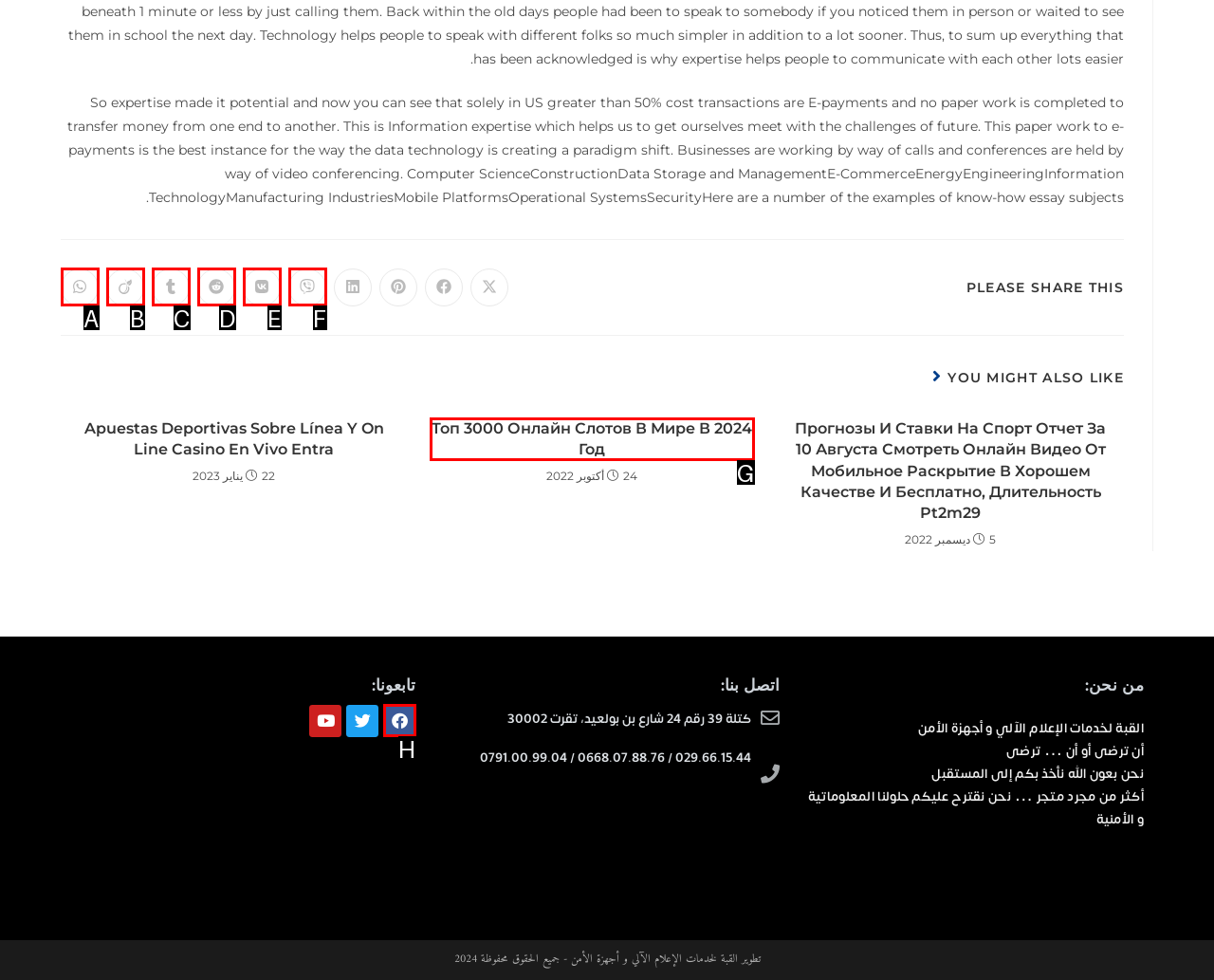Match the following description to the correct HTML element: Opens in a new window Indicate your choice by providing the letter.

B